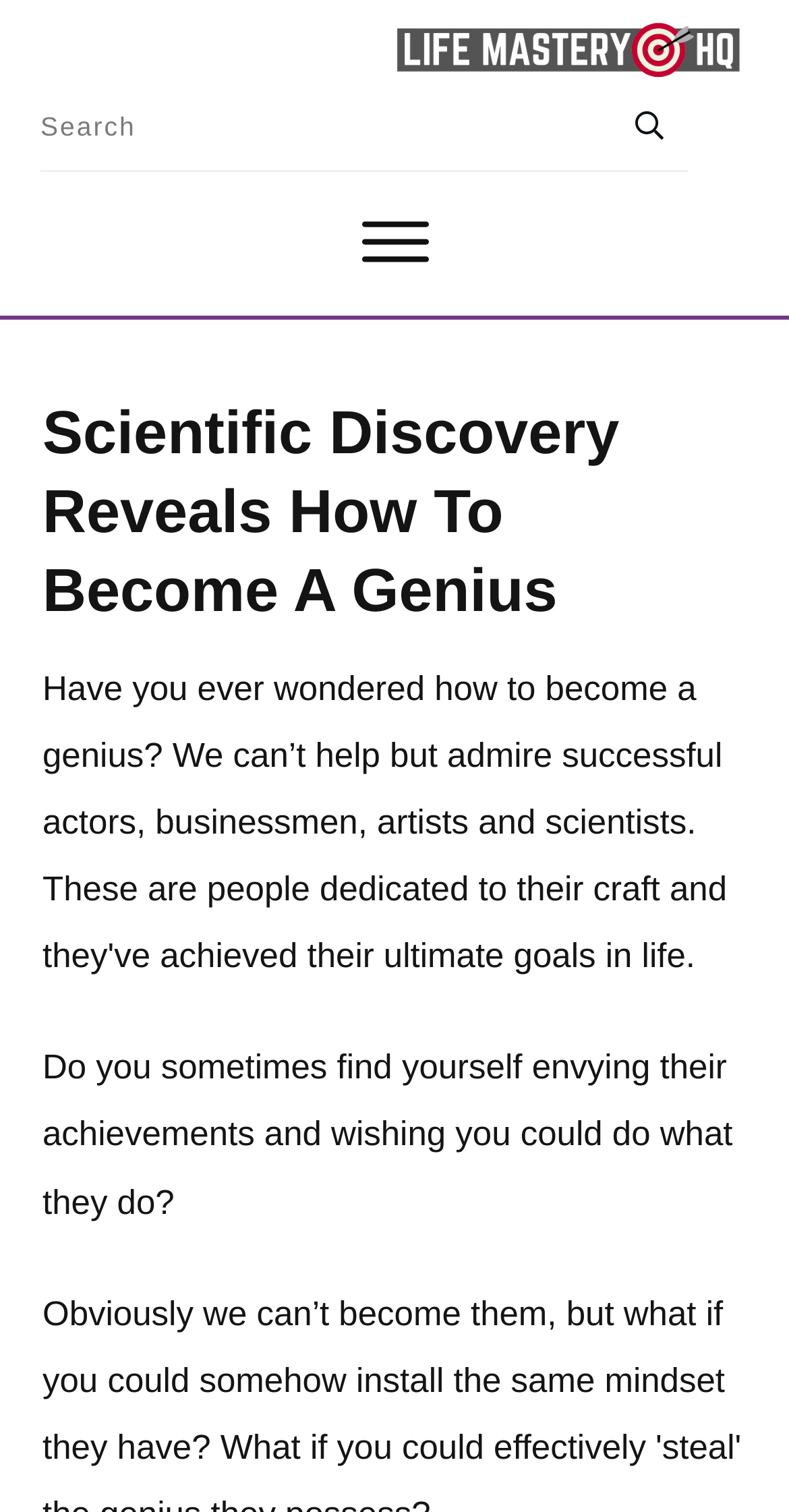Mark the bounding box of the element that matches the following description: "name="s" placeholder="Search"".

[0.051, 0.061, 0.774, 0.107]